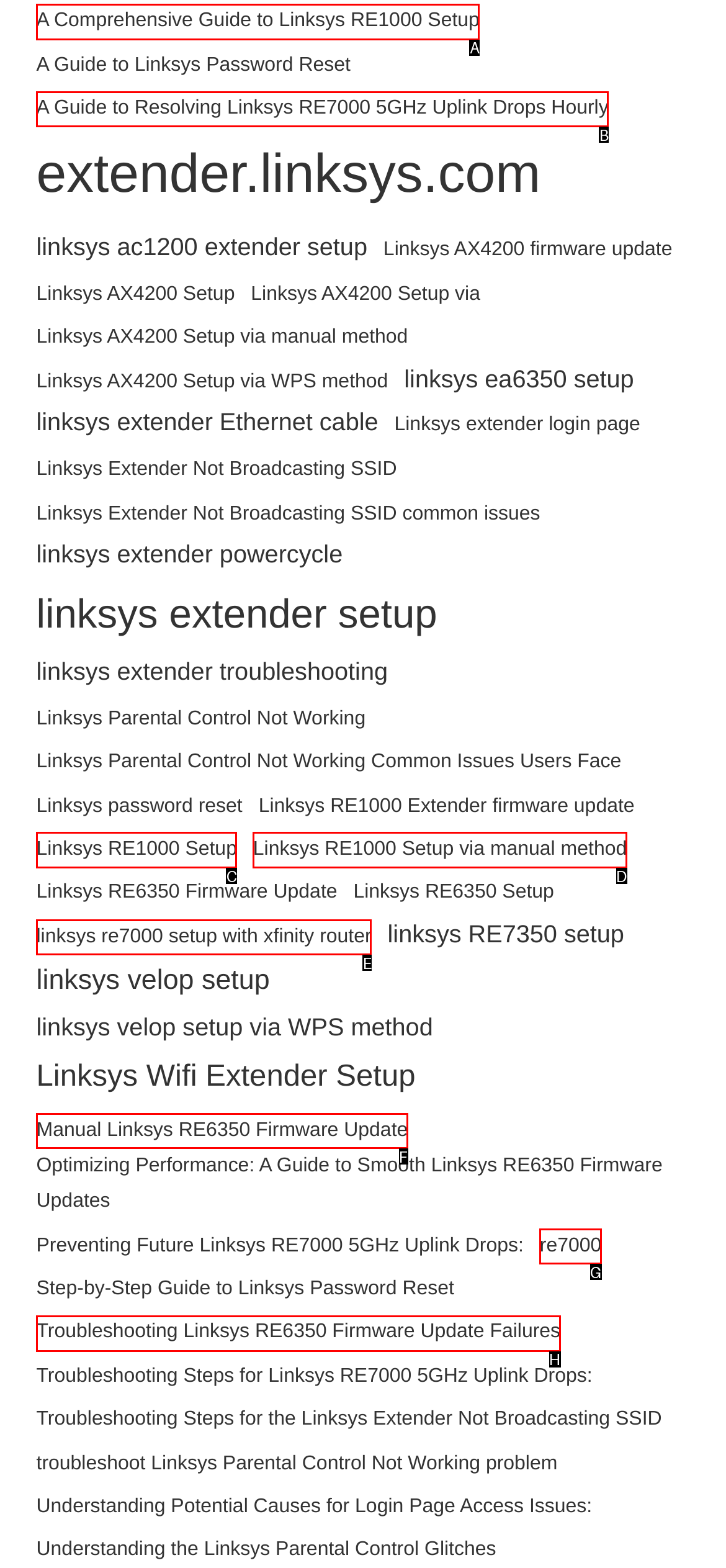Identify the letter of the option that should be selected to accomplish the following task: Learn about troubleshooting Linksys RE6350 firmware update failures. Provide the letter directly.

H